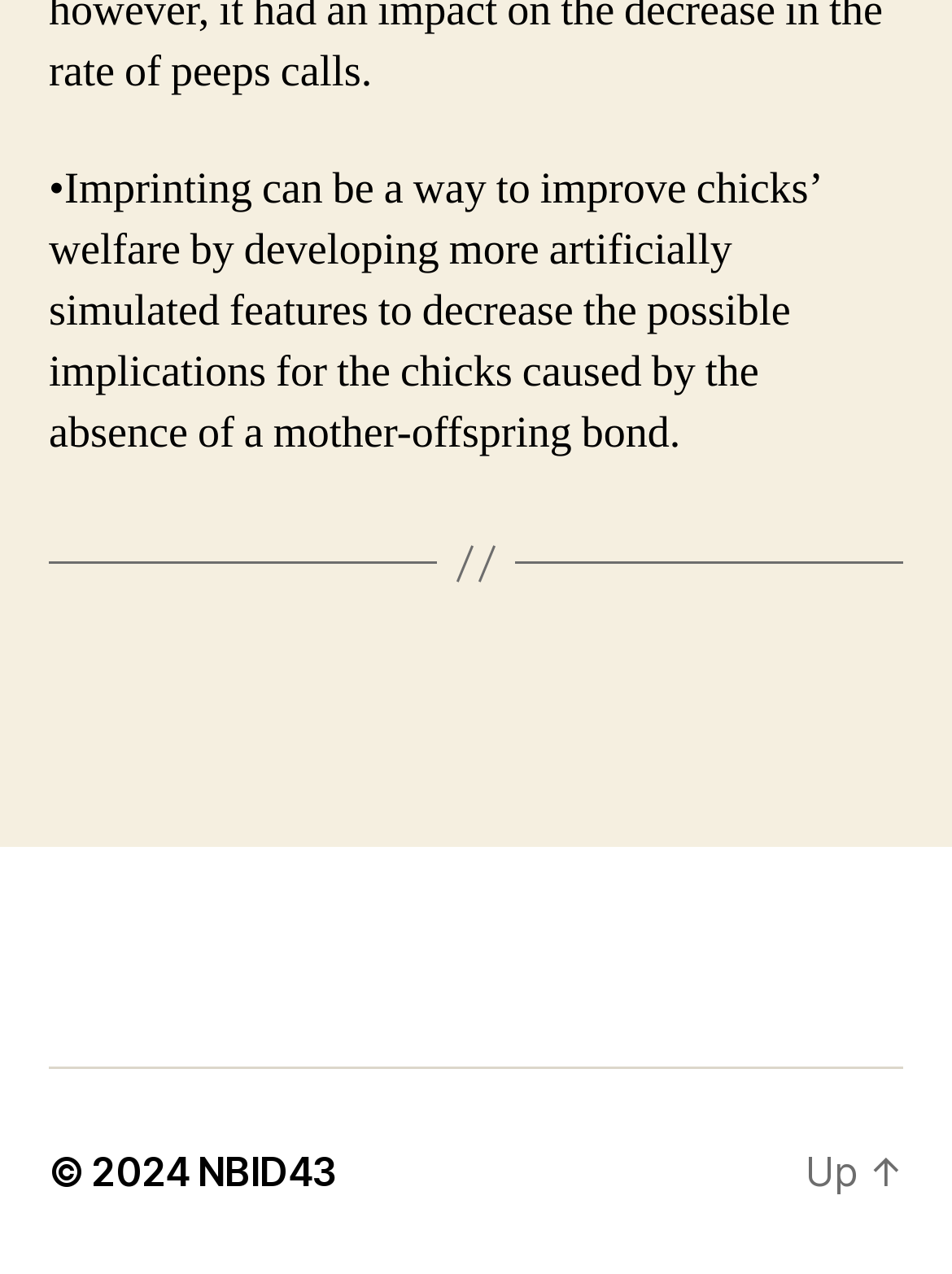How many links are at the bottom of the webpage?
Please use the visual content to give a single word or phrase answer.

2